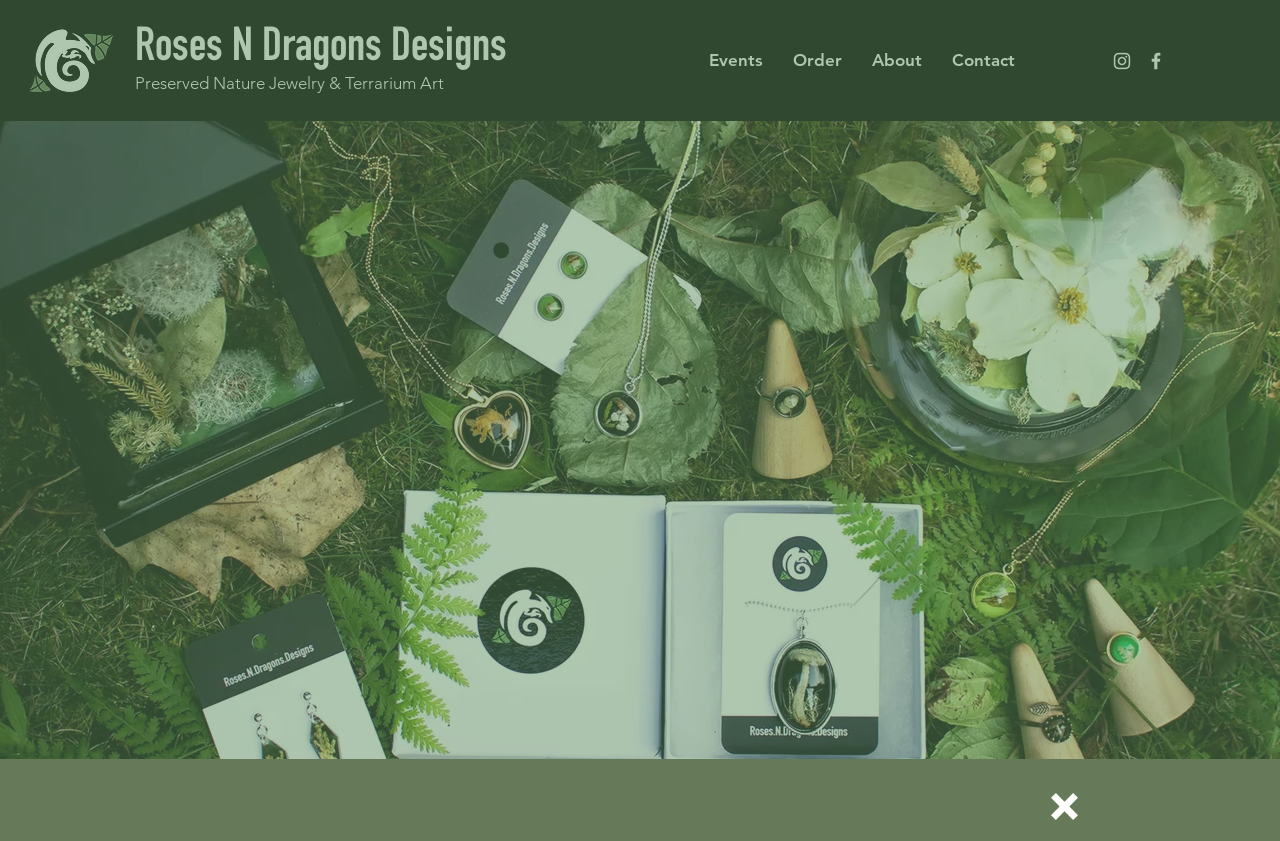Determine the bounding box coordinates for the HTML element mentioned in the following description: "Roses N Dragons Designs". The coordinates should be a list of four floats ranging from 0 to 1, represented as [left, top, right, bottom].

[0.105, 0.021, 0.413, 0.1]